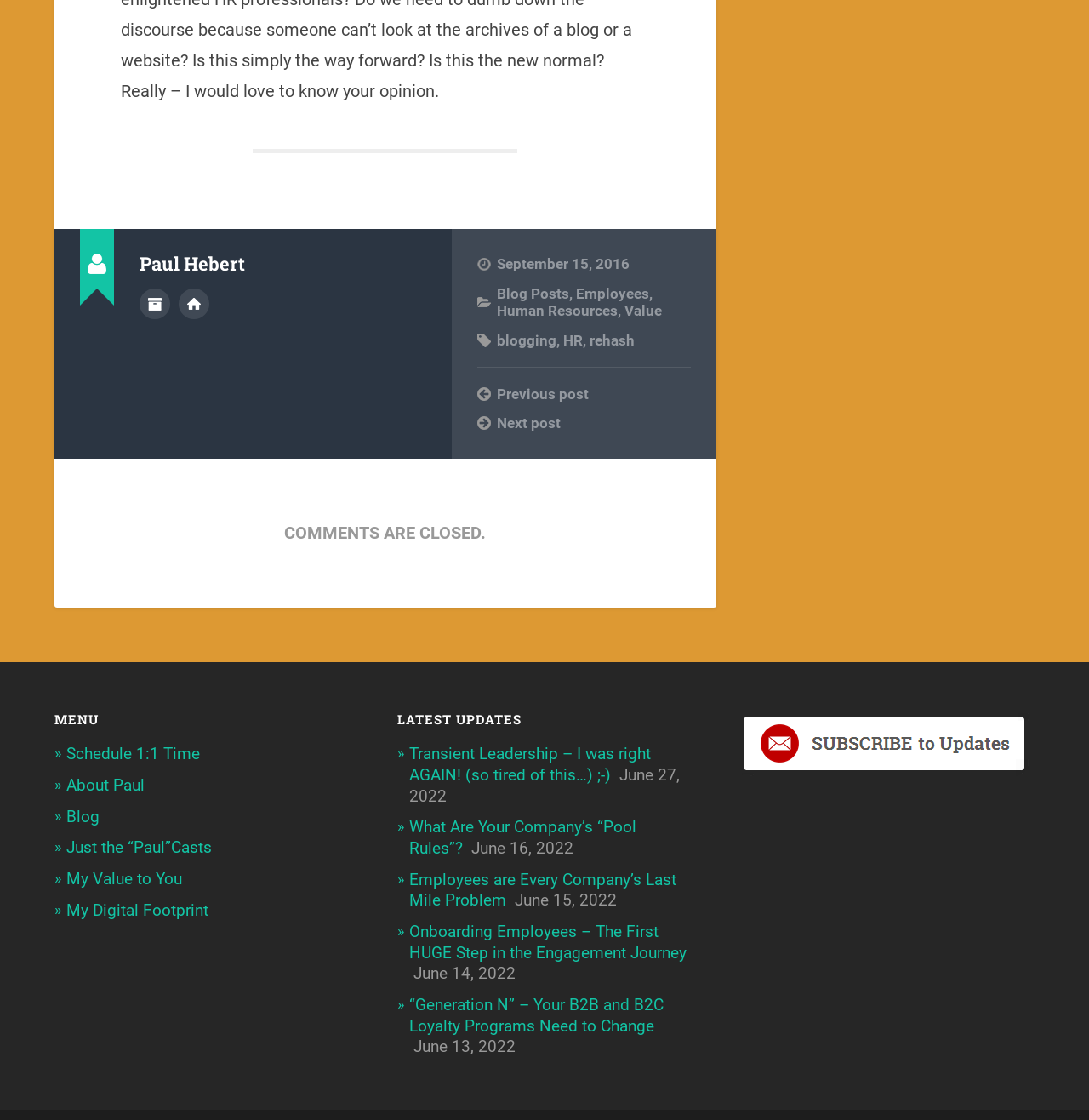What is the purpose of the 'Schedule 1:1 Time' link?
Answer the question using a single word or phrase, according to the image.

To schedule a meeting with Paul